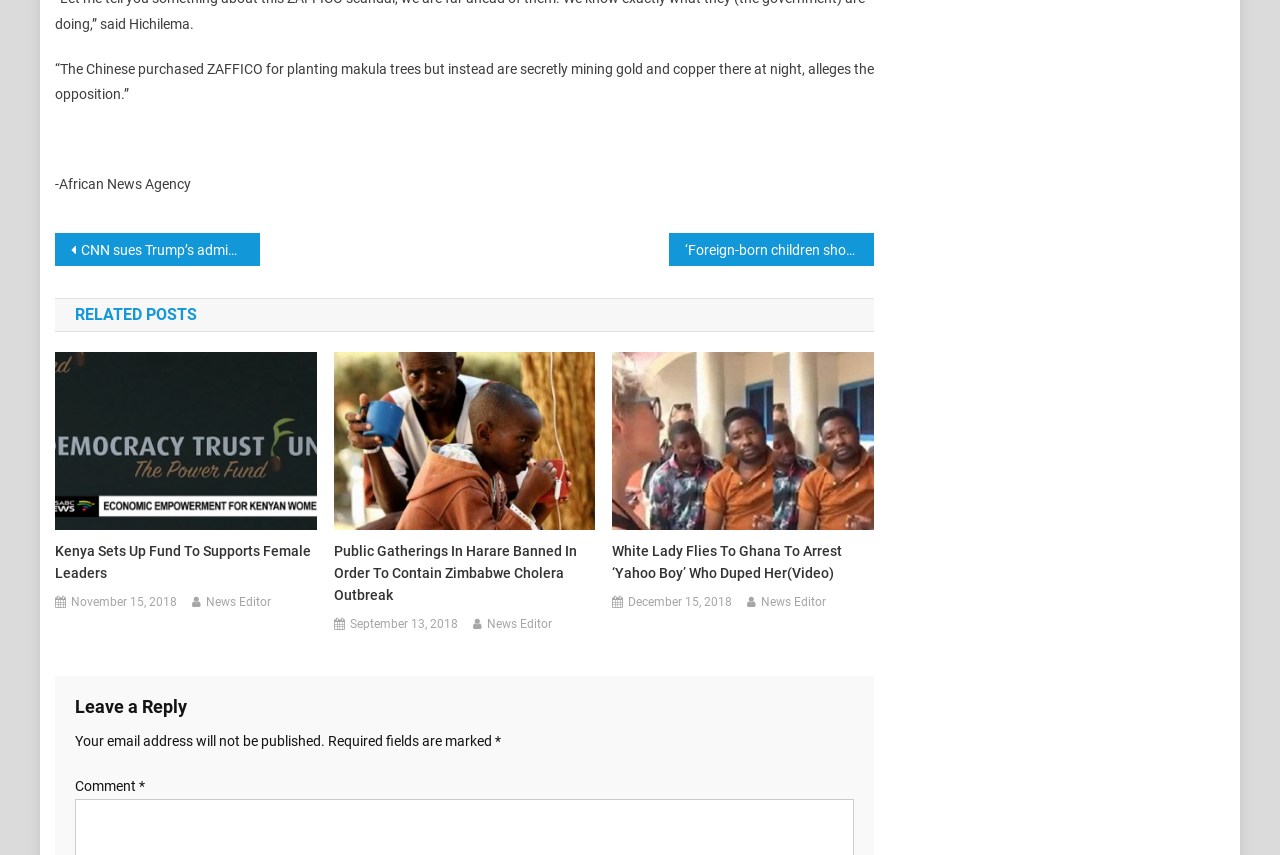Use a single word or phrase to answer the following:
How many related posts are there?

3